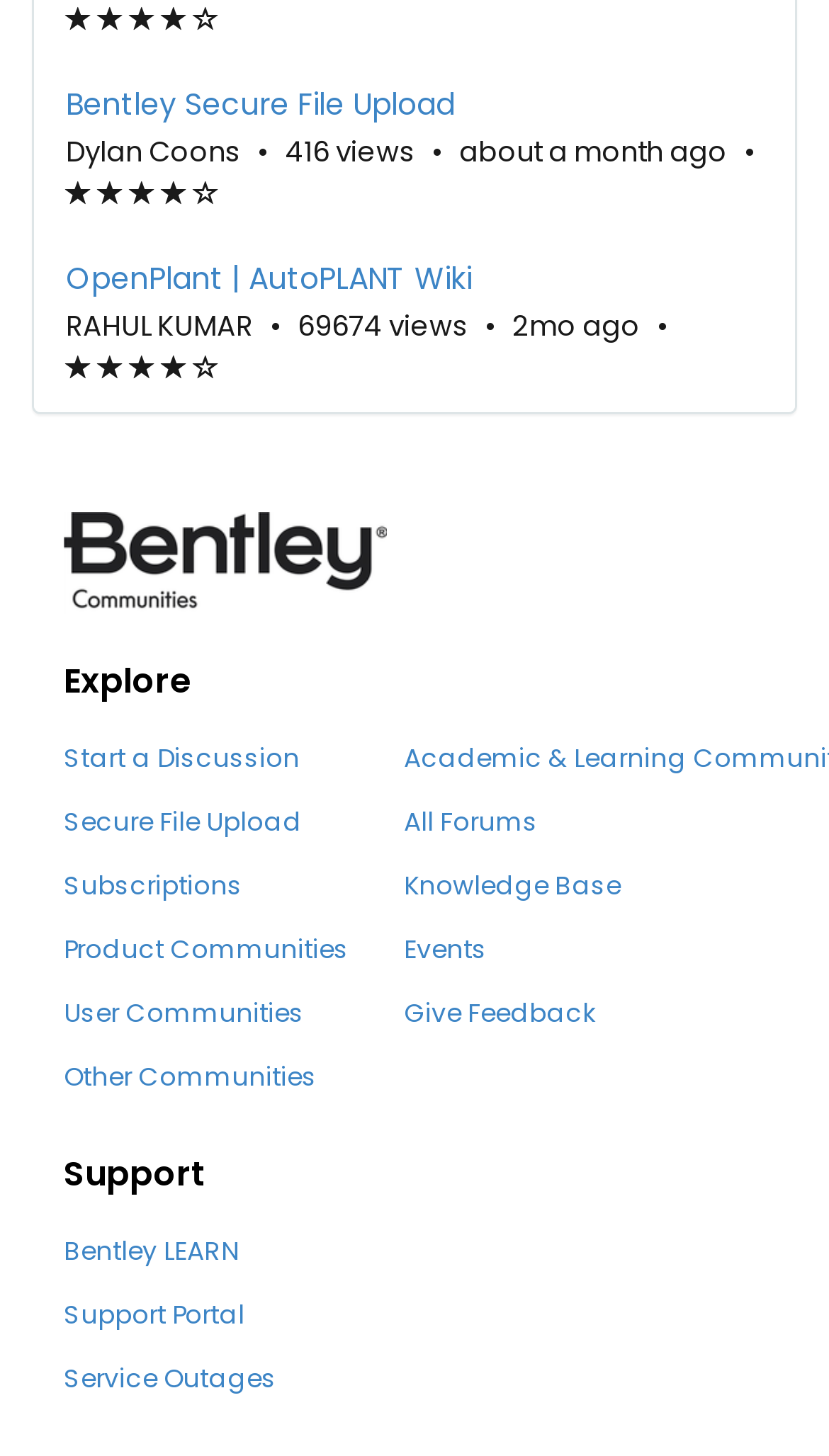Identify the bounding box coordinates for the region of the element that should be clicked to carry out the instruction: "Contact us". The bounding box coordinates should be four float numbers between 0 and 1, i.e., [left, top, right, bottom].

None